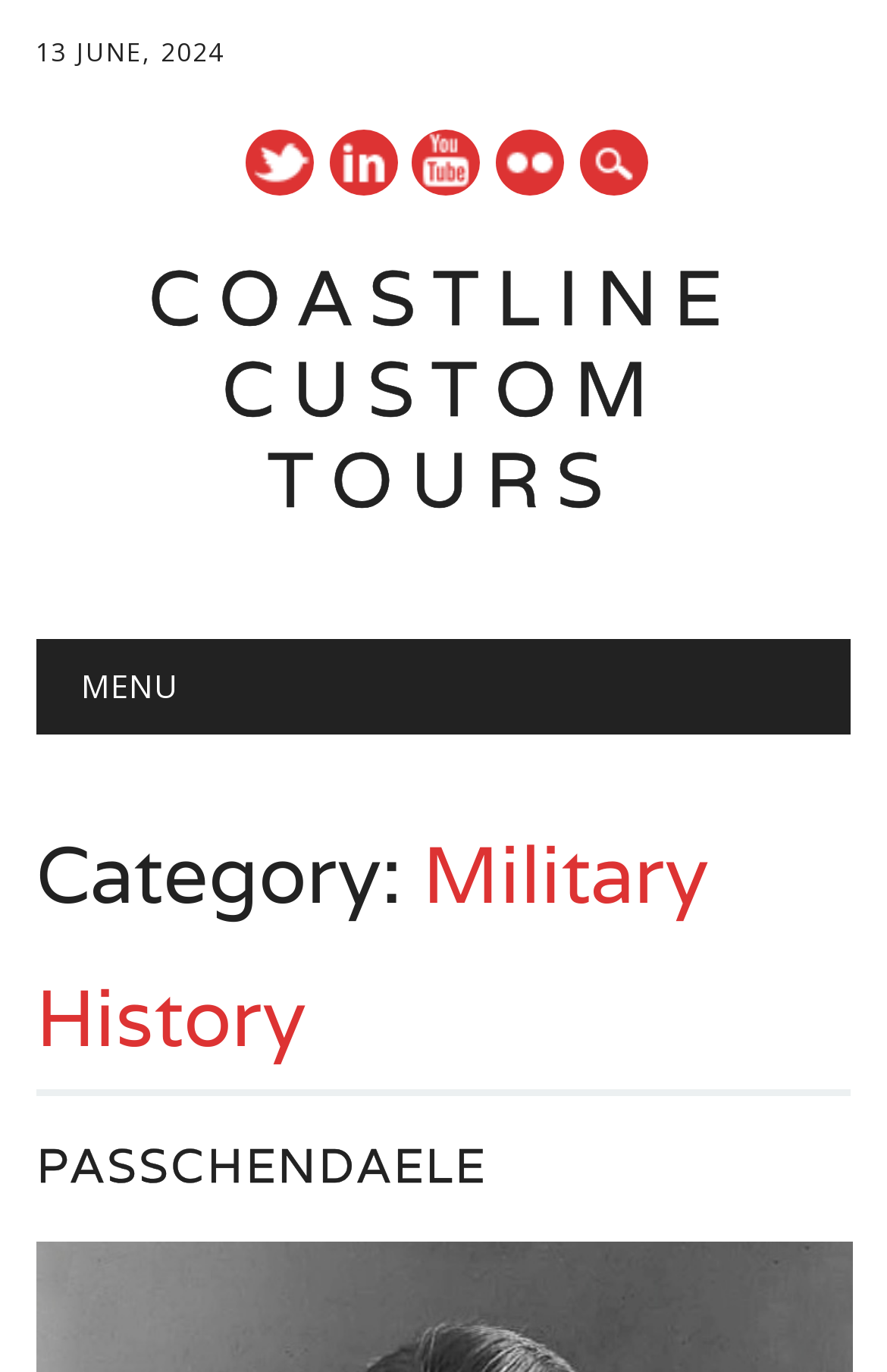Find and provide the bounding box coordinates for the UI element described here: "Coastline Custom Tours". The coordinates should be given as four float numbers between 0 and 1: [left, top, right, bottom].

[0.167, 0.178, 0.833, 0.385]